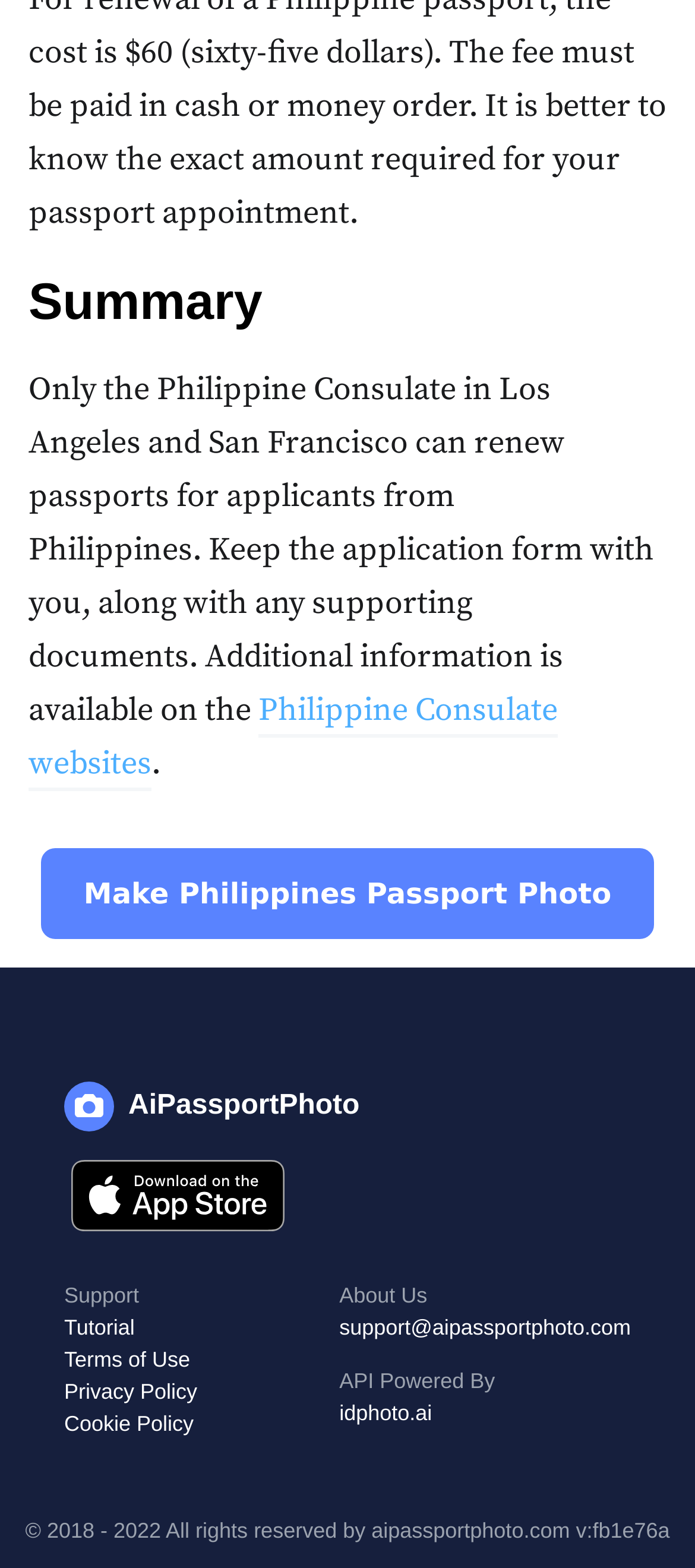Using the information in the image, give a detailed answer to the following question: What is the email address for support?

The link 'support@aipassportphoto.com' is a static text element with a description, indicating that it is the email address for support.